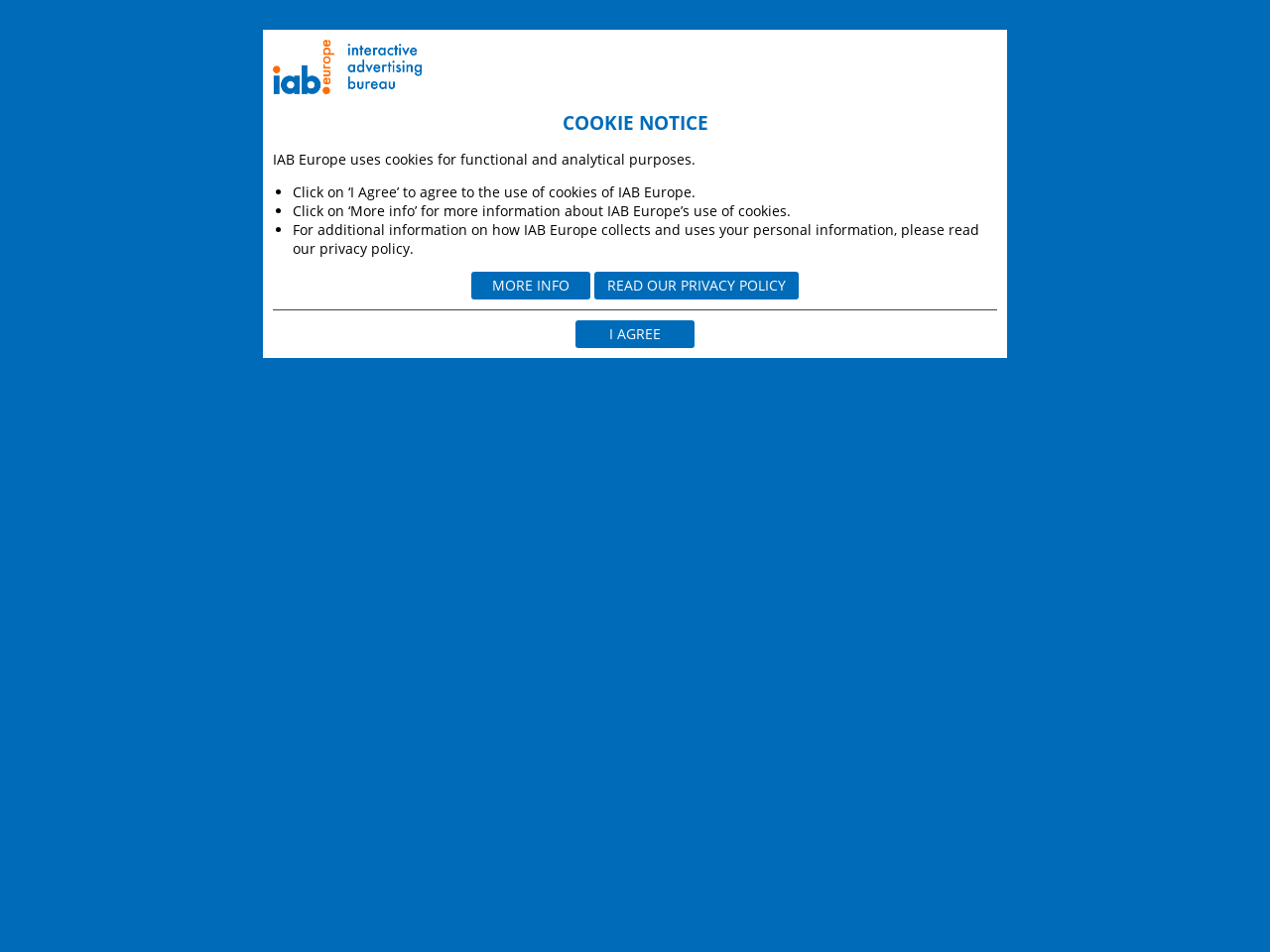Locate the UI element described by www.advertisingconsent.eu in the provided webpage screenshot. Return the bounding box coordinates in the format (top-left x, top-left y, bottom-right x, bottom-right y), ensuring all values are between 0 and 1.

[0.23, 0.456, 0.376, 0.476]